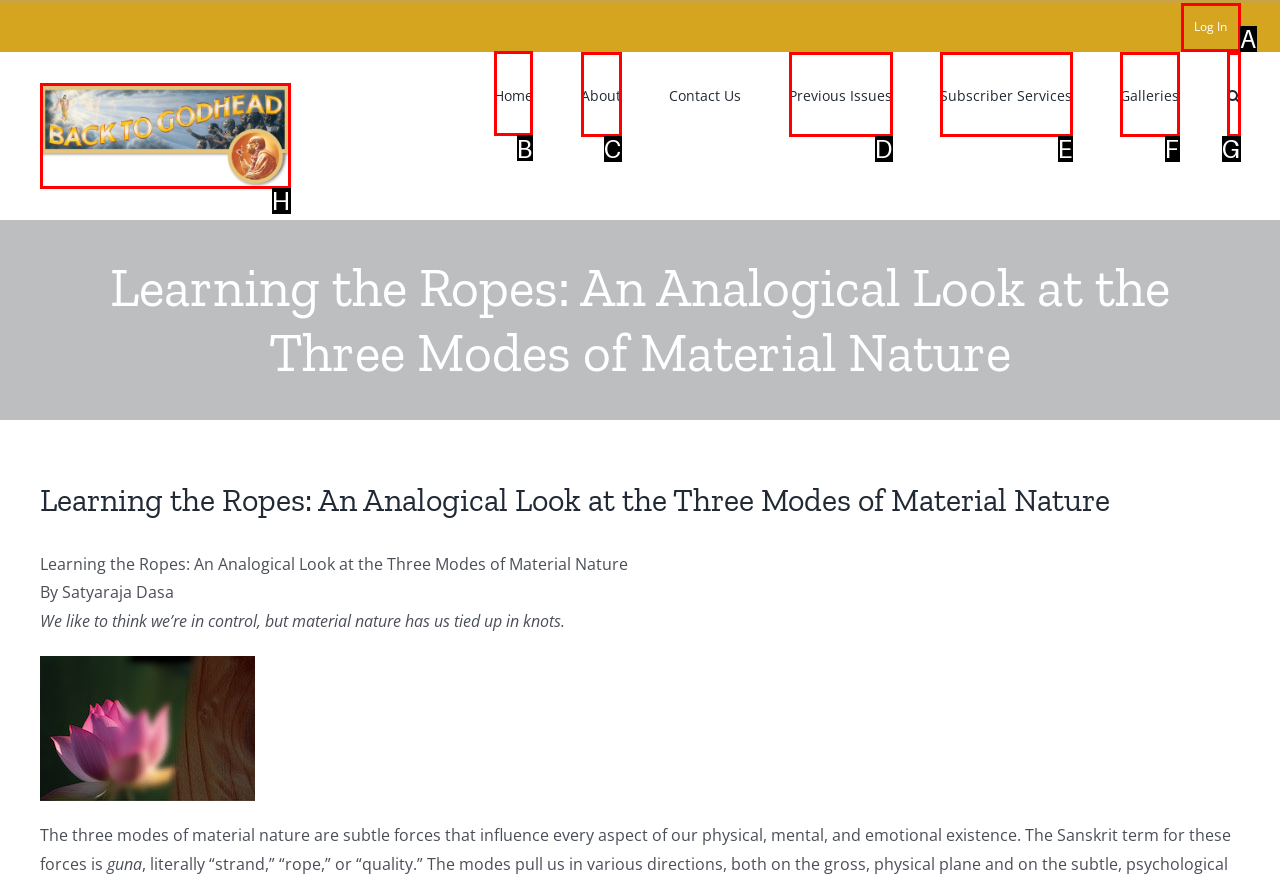Identify the correct UI element to click on to achieve the following task: Go to the 'Home' page Respond with the corresponding letter from the given choices.

B